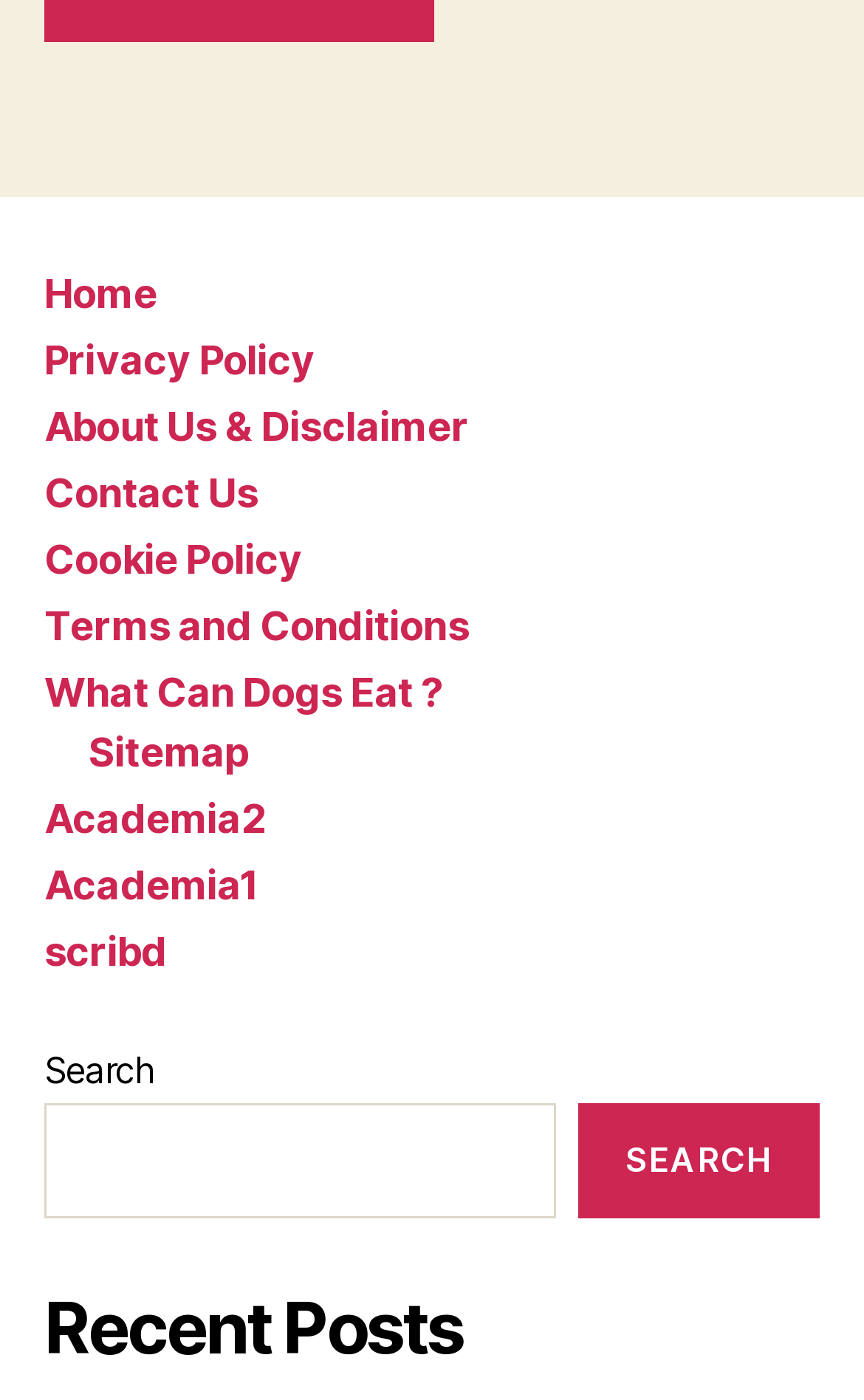How many links are there in the menu?
Give a detailed explanation using the information visible in the image.

There are 9 links in the menu because there are 9 link elements under the navigation element with the text 'Menu'.